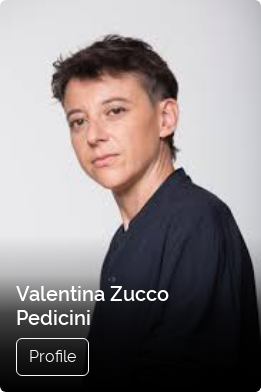Please provide a detailed answer to the question below based on the screenshot: 
What is displayed alongside the photograph?

According to the caption, Valentina's name is prominently displayed at the bottom of the image, along with a link to her profile, which provides an opportunity for further exploration of her work and achievements.